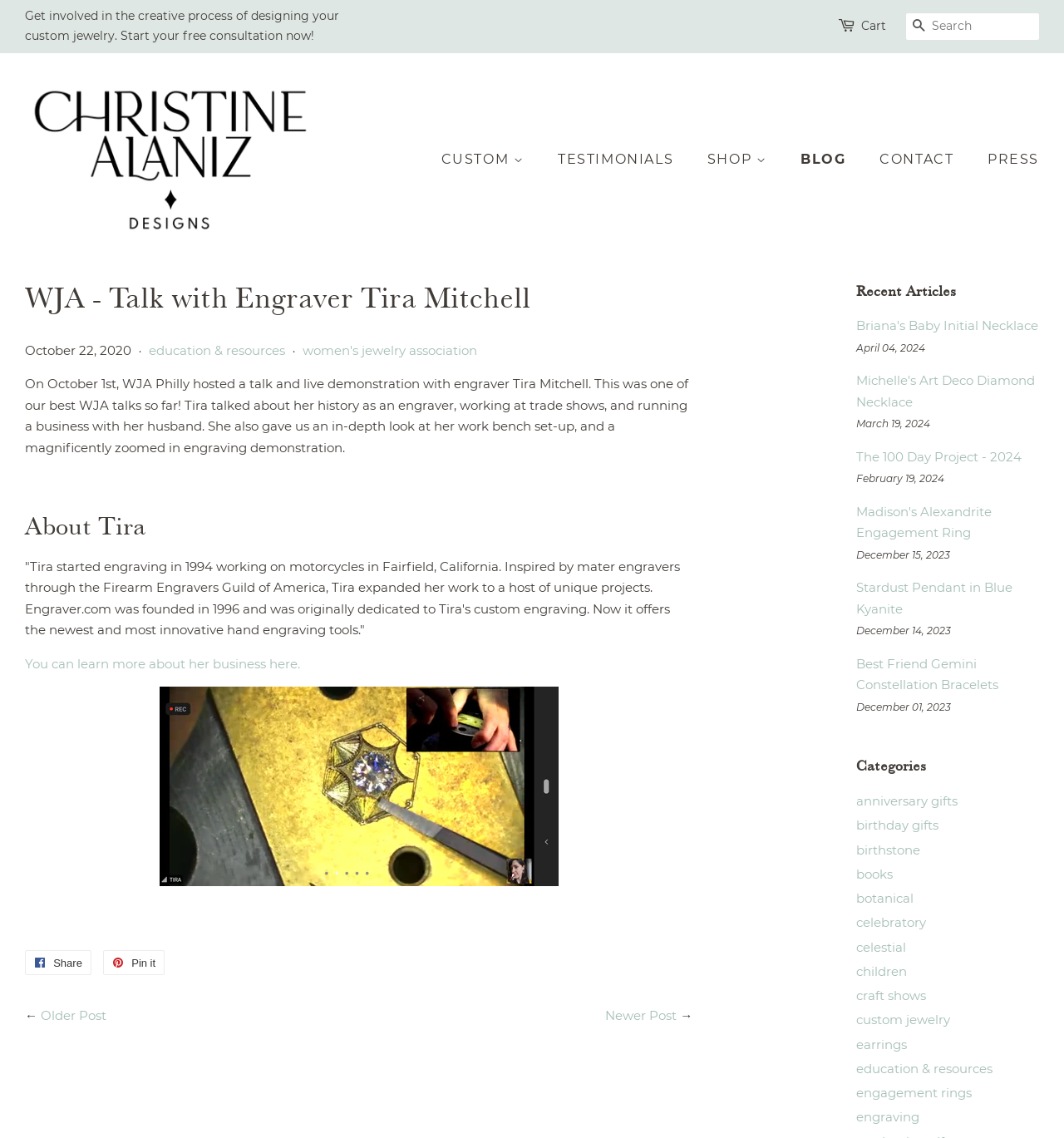Find the bounding box coordinates of the element to click in order to complete the given instruction: "Search for something."

[0.852, 0.012, 0.977, 0.035]